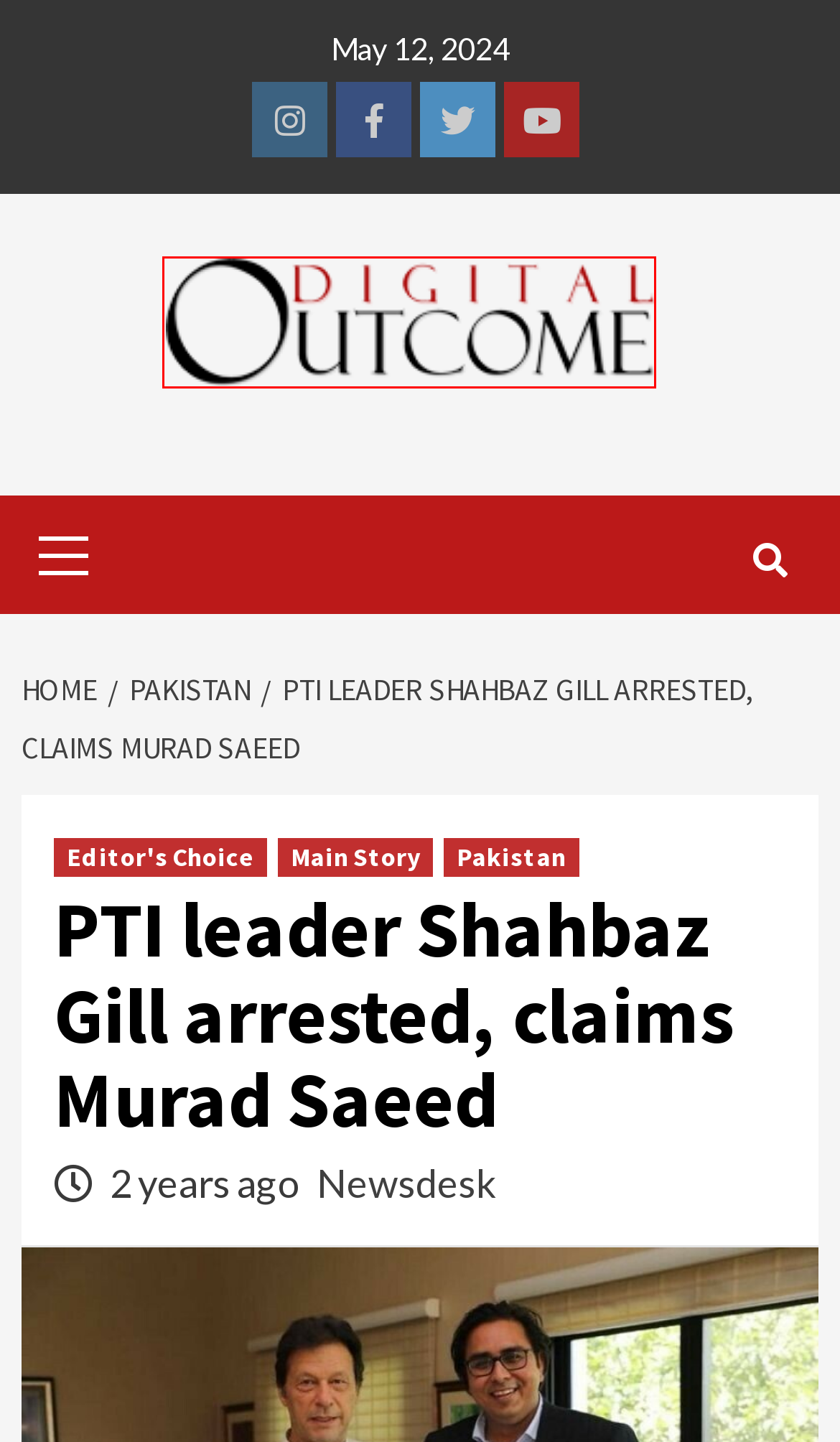Given a screenshot of a webpage with a red bounding box, please pick the webpage description that best fits the new webpage after clicking the element inside the bounding box. Here are the candidates:
A. Imran Khan | Daily Outcome
B. Pakistan | Daily Outcome
C. Newsdesk | Daily Outcome
D. Articles | Daily Outcome
E. Entertainment | Daily Outcome
F. Daily Outcome
G. Sports | Daily Outcome
H. Main Story | Daily Outcome

F